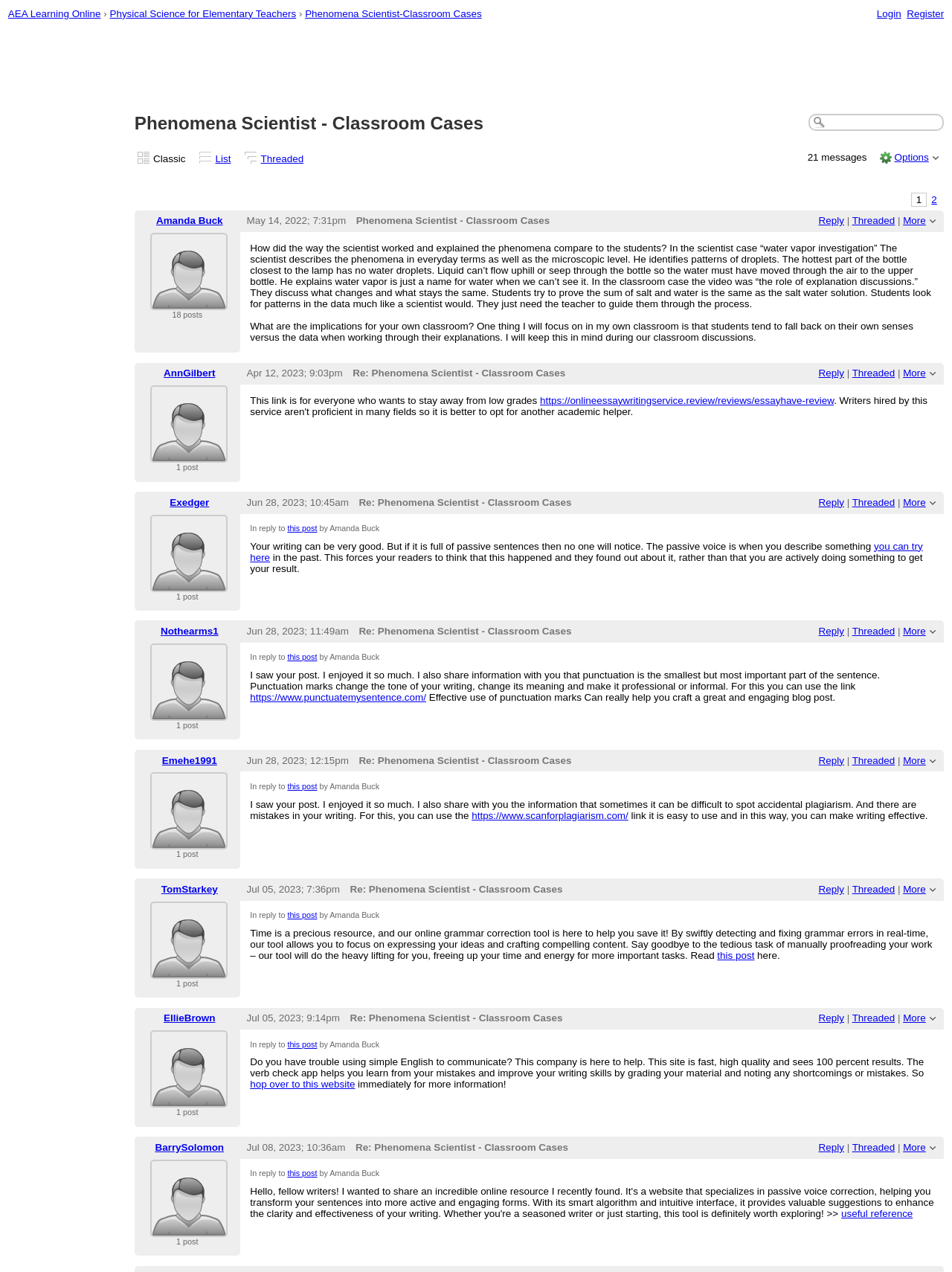Can you give a detailed response to the following question using the information from the image? What is the date of the post by aiudua?

The date of the post by aiudua can be found in the StaticText element, which states 'Jan 19, 2024; 9:33am'.